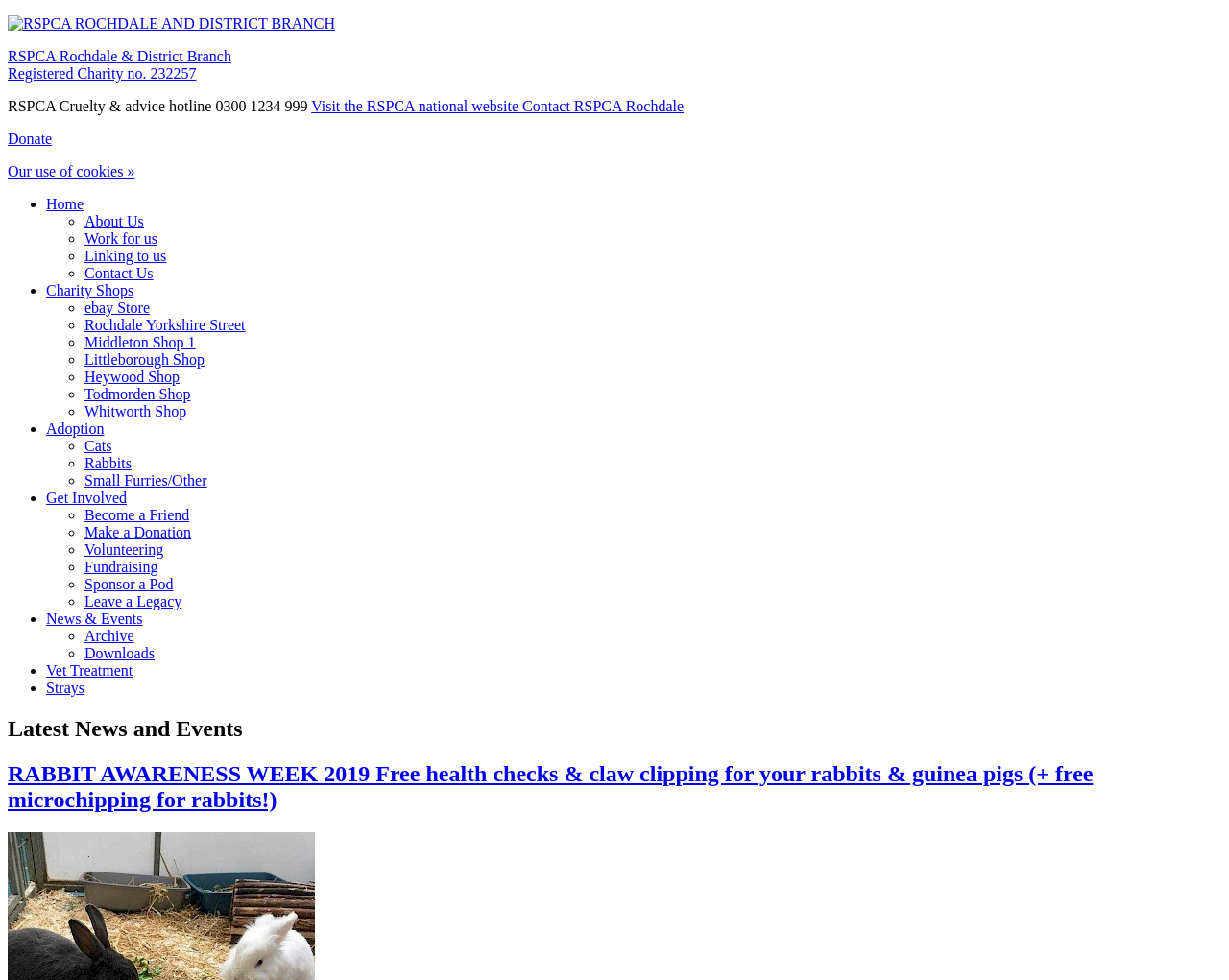Identify the bounding box coordinates of the clickable region necessary to fulfill the following instruction: "Navigate to the 'CONTACT' page". The bounding box coordinates should be four float numbers between 0 and 1, i.e., [left, top, right, bottom].

None